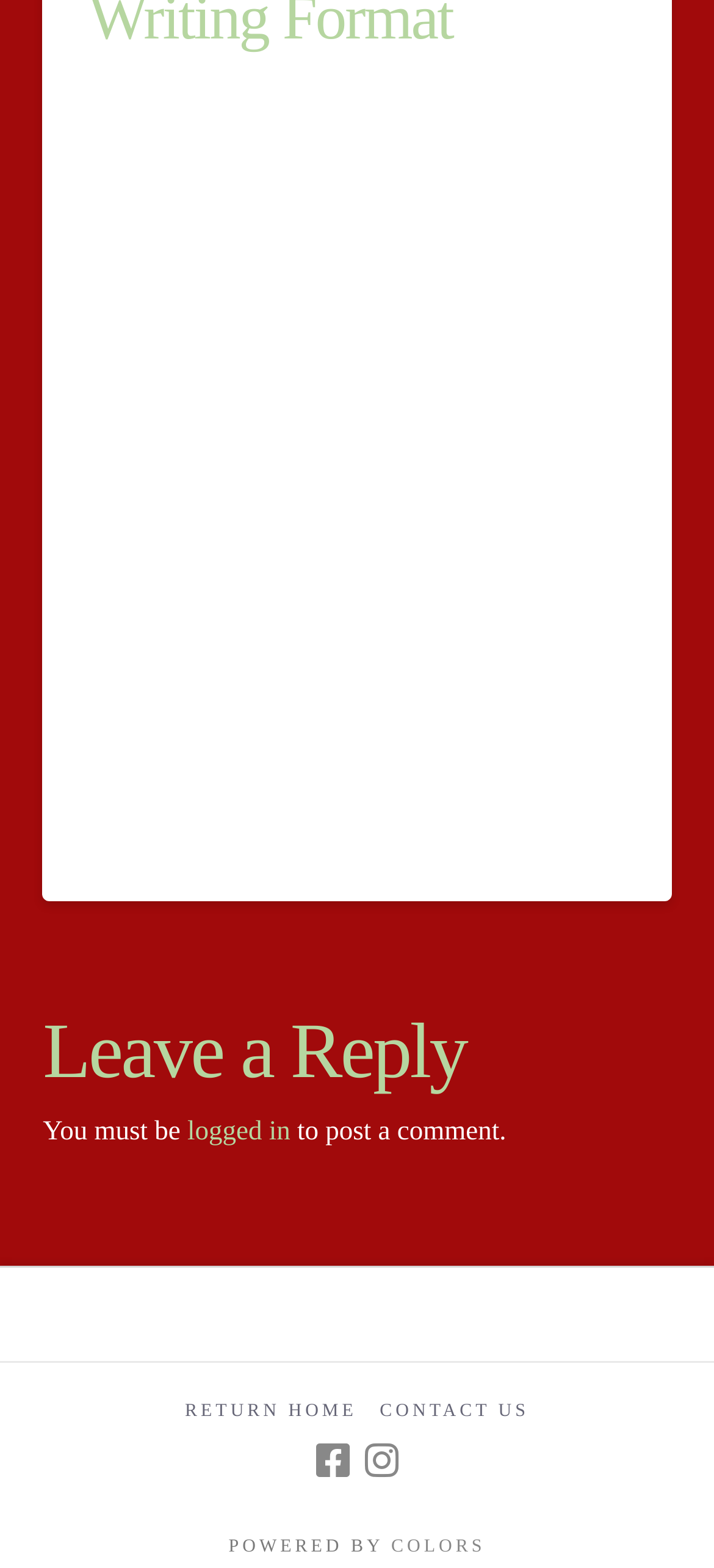What is required to post a comment?
From the image, respond using a single word or phrase.

Logged in